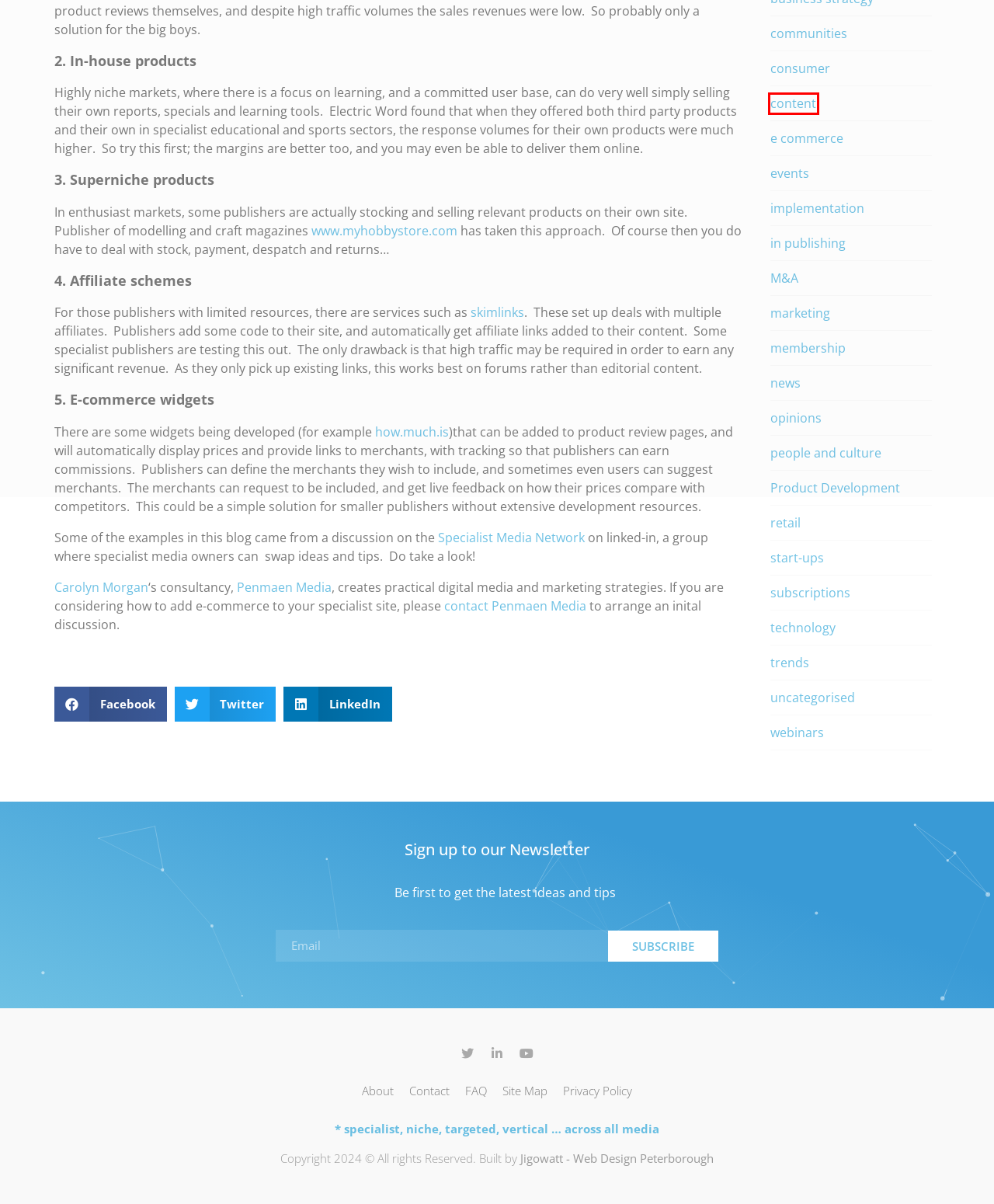A screenshot of a webpage is provided, featuring a red bounding box around a specific UI element. Identify the webpage description that most accurately reflects the new webpage after interacting with the selected element. Here are the candidates:
A. implementation Archives - Speciall Media
B. technology Archives - Speciall Media
C. membership Archives - Speciall Media
D. news Archives - Speciall Media
E. in publishing Archives - Speciall Media
F. content Archives - Speciall Media
G. how.much.is
H. Video highlights from Specialist Media Show - Speciall Media

F